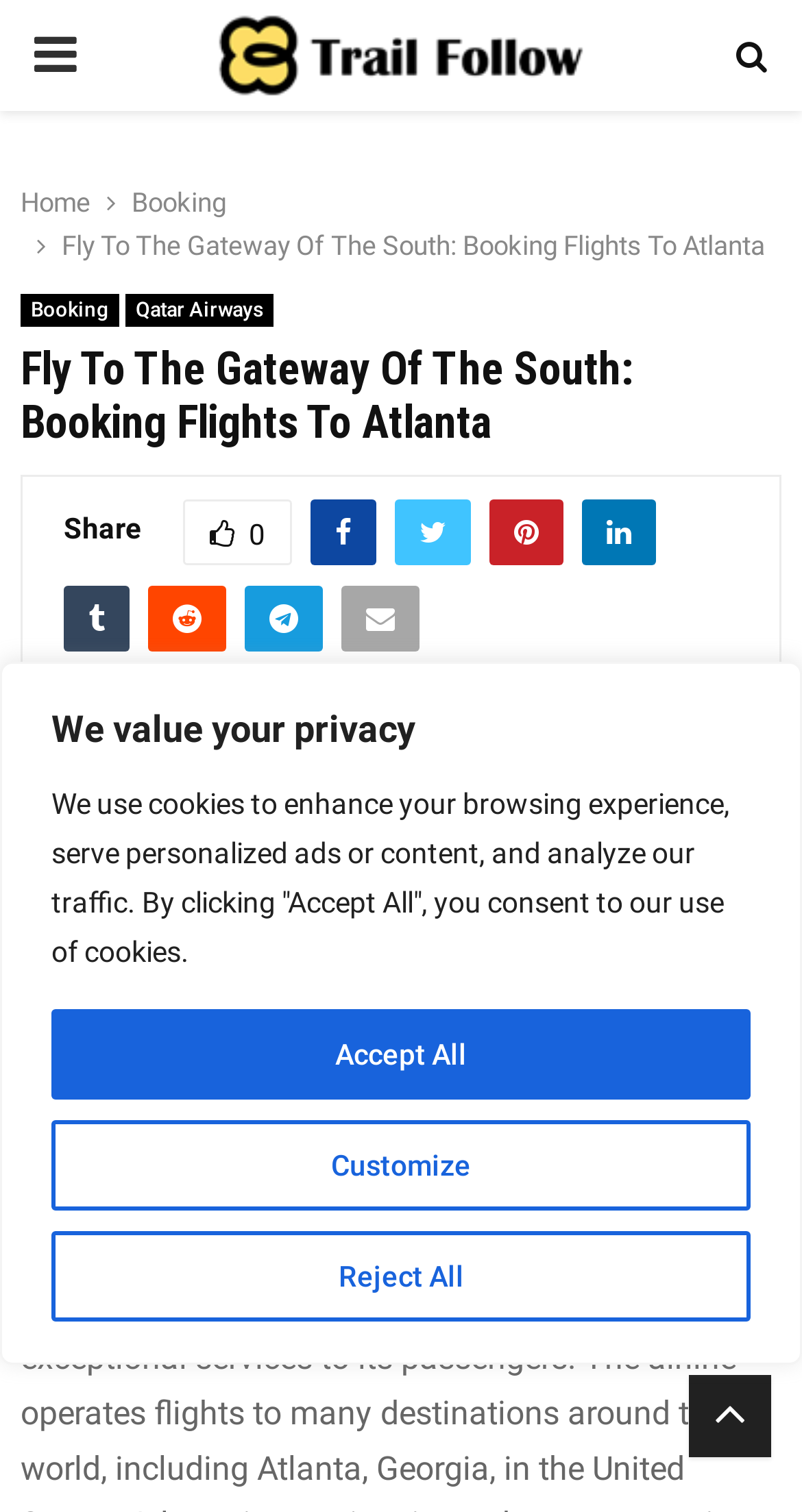Using the element description: "Home", determine the bounding box coordinates. The coordinates should be in the format [left, top, right, bottom], with values between 0 and 1.

[0.026, 0.124, 0.113, 0.144]